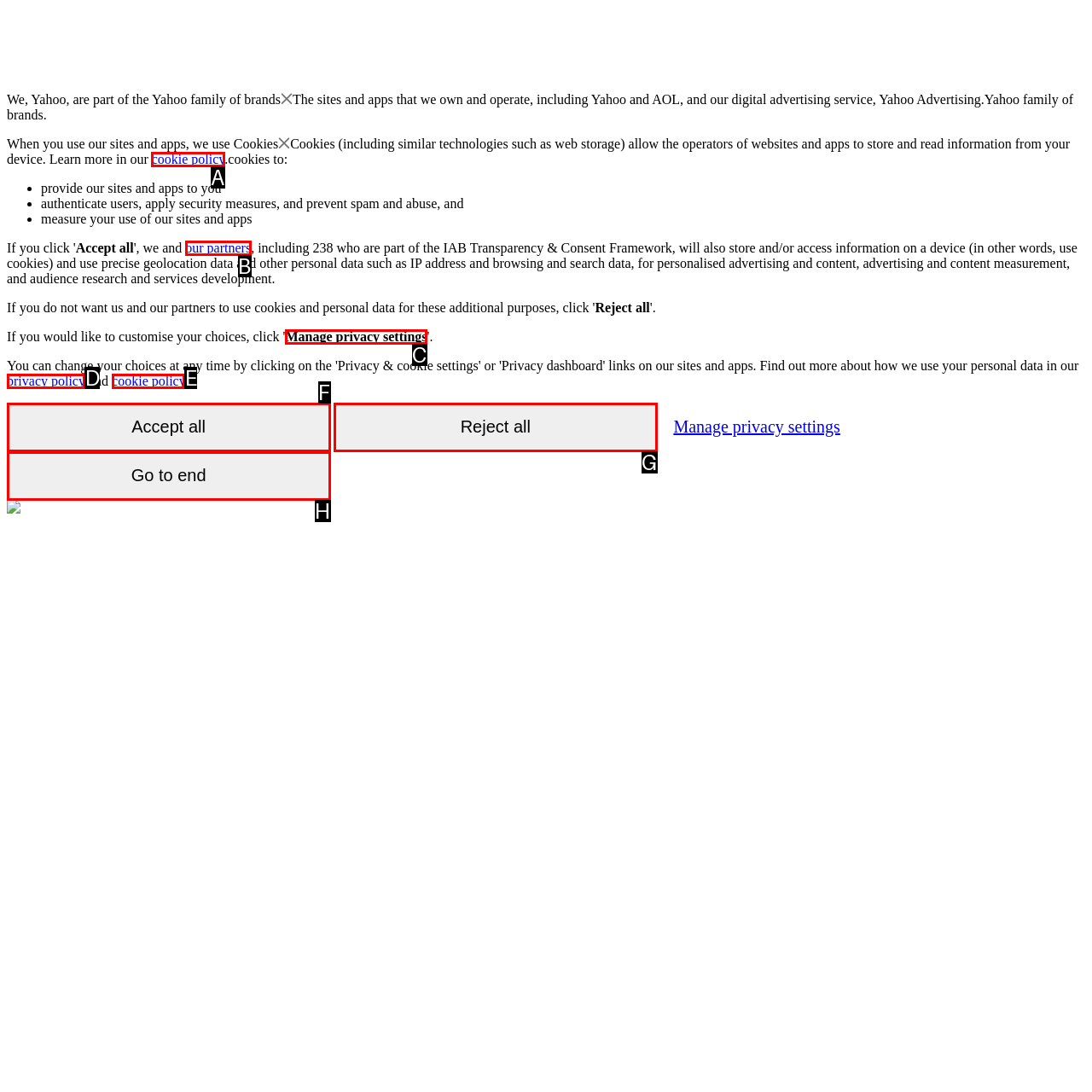Which lettered option should I select to achieve the task: Click the 'Manage privacy settings' button according to the highlighted elements in the screenshot?

C